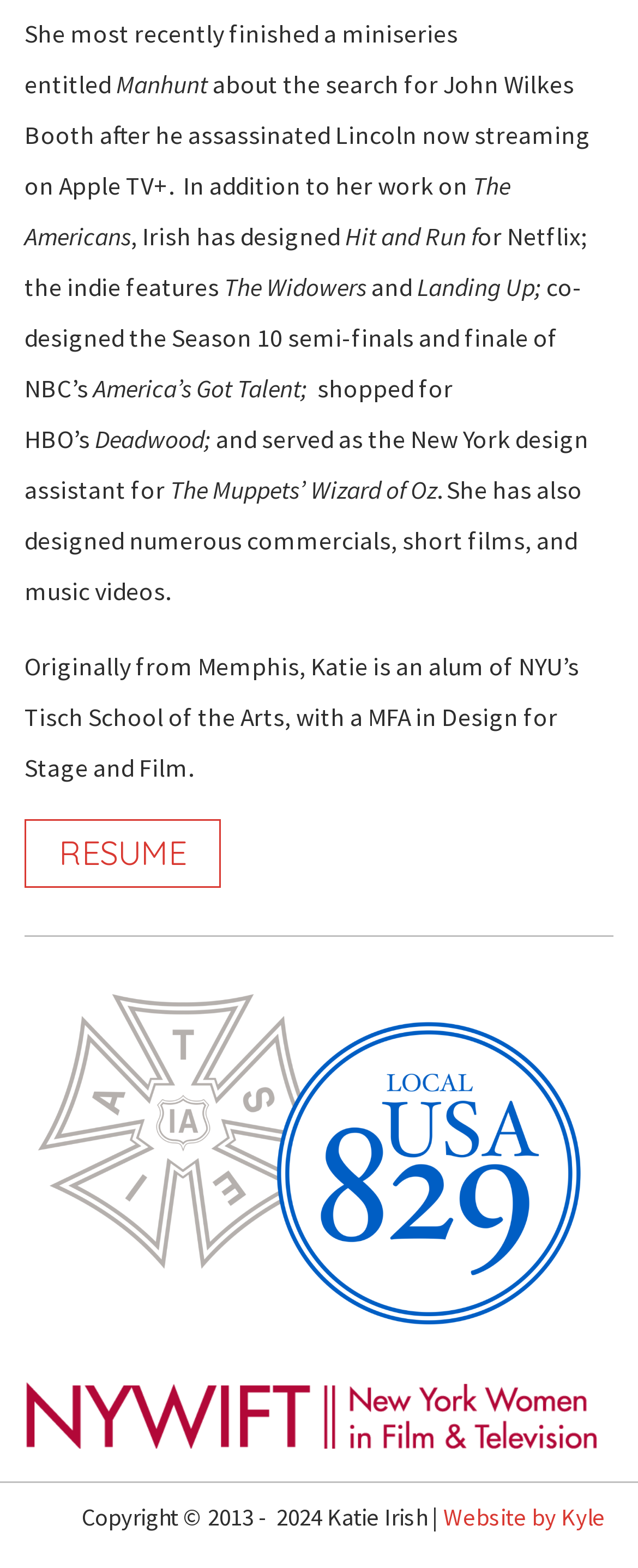Use a single word or phrase to answer this question: 
What is Katie Irish's profession?

Designer